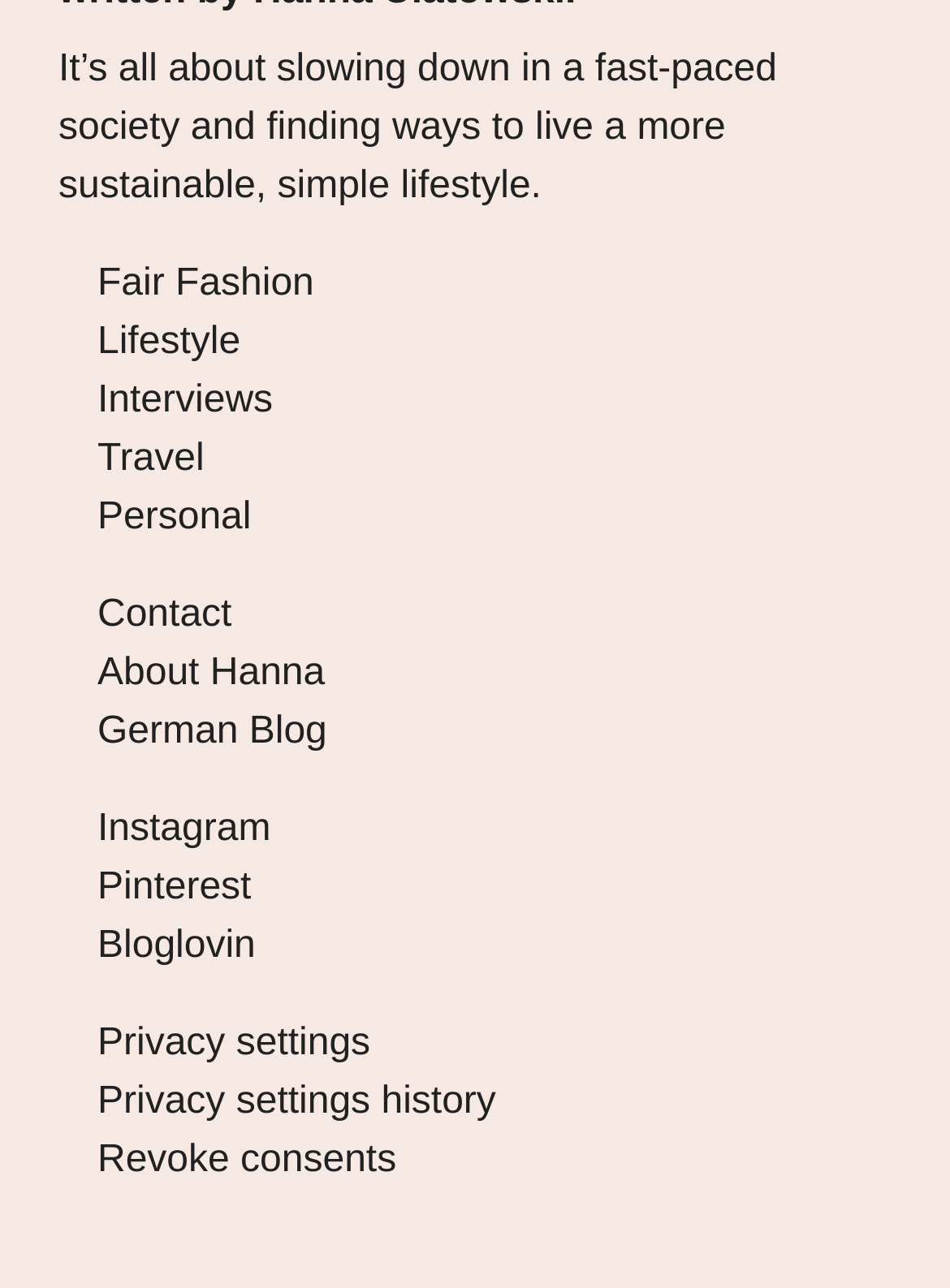From the given element description: "Personal", find the bounding box for the UI element. Provide the coordinates as four float numbers between 0 and 1, in the order [left, top, right, bottom].

[0.103, 0.386, 0.265, 0.418]